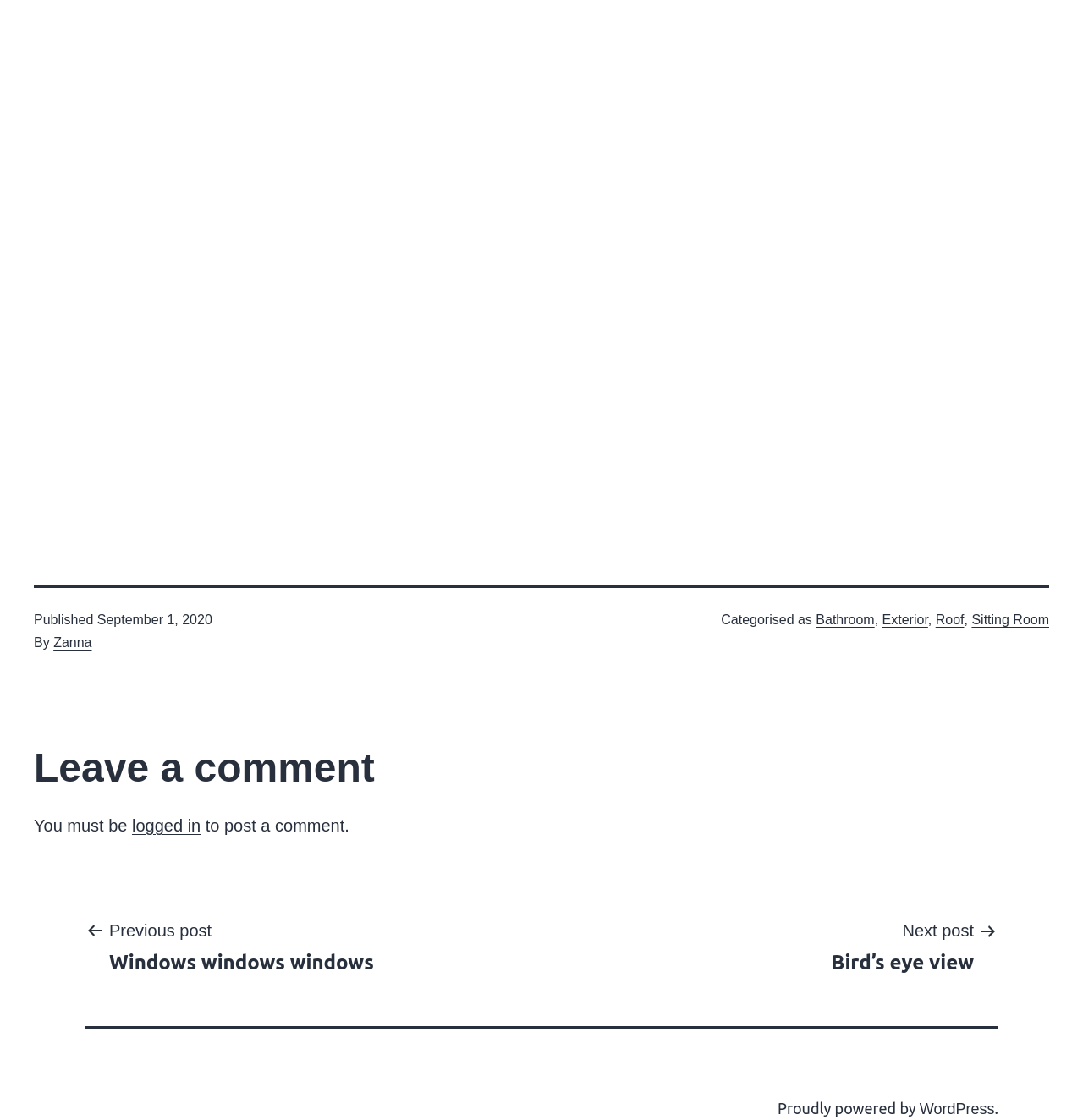Find the bounding box coordinates for the HTML element described in this sentence: "logged in". Provide the coordinates as four float numbers between 0 and 1, in the format [left, top, right, bottom].

[0.122, 0.729, 0.185, 0.745]